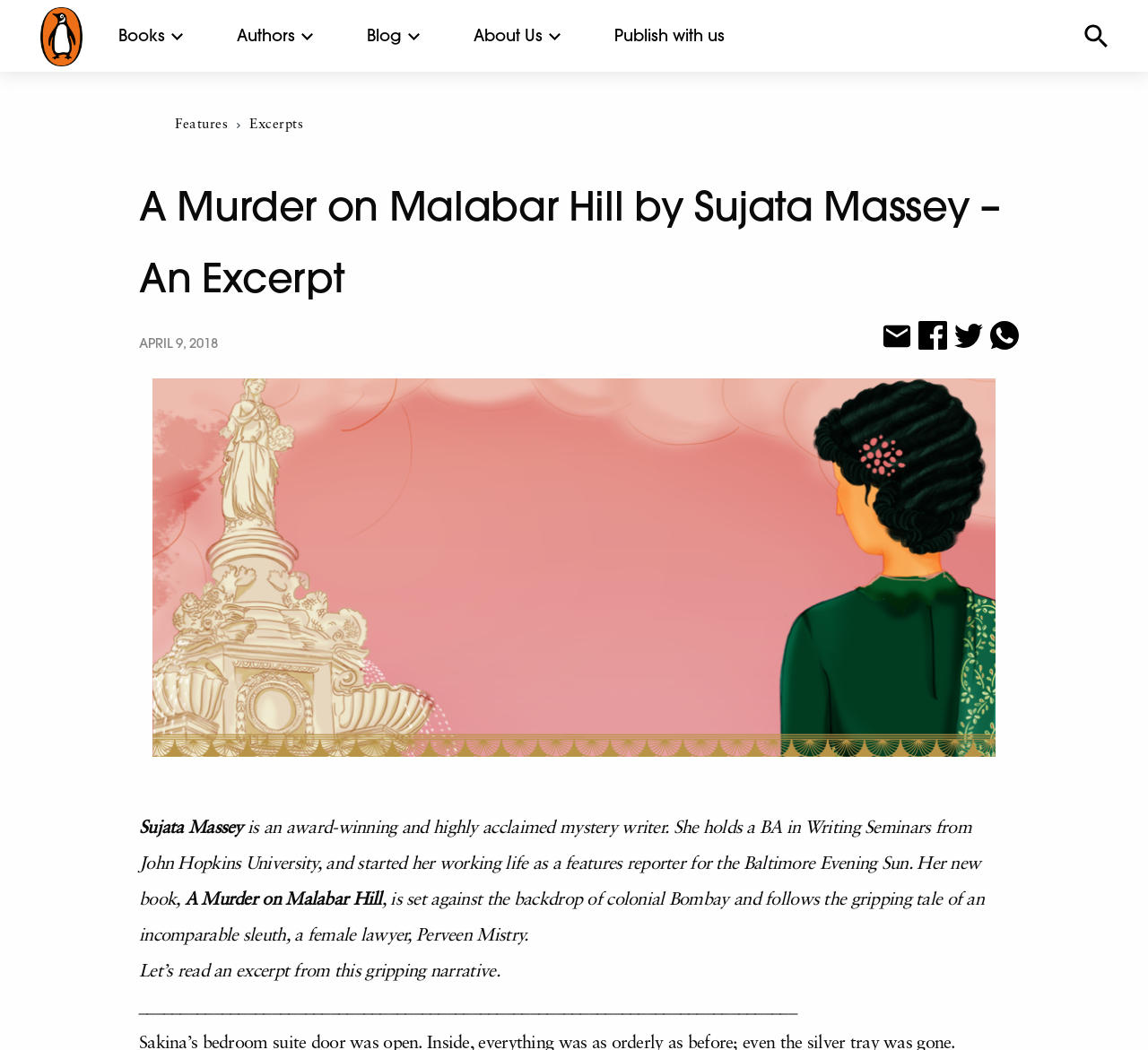Provide an in-depth caption for the elements present on the webpage.

The webpage is about an excerpt from a book titled "A Murder on Malabar Hill" by Sujata Massey, a renowned mystery writer. At the top, there is a horizontal menu bar with five menu items: "Books", "Authors", "Blog", "About Us", and "Publish with us". Below the menu bar, there is a navigation section indicating the current location, with links to "Features" and "Excerpts".

The main content area is divided into two sections. On the left, there is a heading with the title of the book and the author's name, followed by the publication date "APRIL 9, 2018". Below this, there is a brief biography of the author, describing her as an award-winning mystery writer with a degree from John Hopkins University and experience as a features reporter.

On the right side of the main content area, there are four social media links: "Email", "Facebook", "Twitter", and "WhatsApp", each accompanied by an icon. Below these links, there is a large image that takes up most of the right side of the page.

The main content continues below the image, with a brief summary of the book, describing it as a gripping tale set in colonial Bombay, featuring a female lawyer named Perveen Mistry. The summary is followed by an invitation to read an excerpt from the book. A horizontal line separates the summary from the excerpt, which is not shown in the accessibility tree.